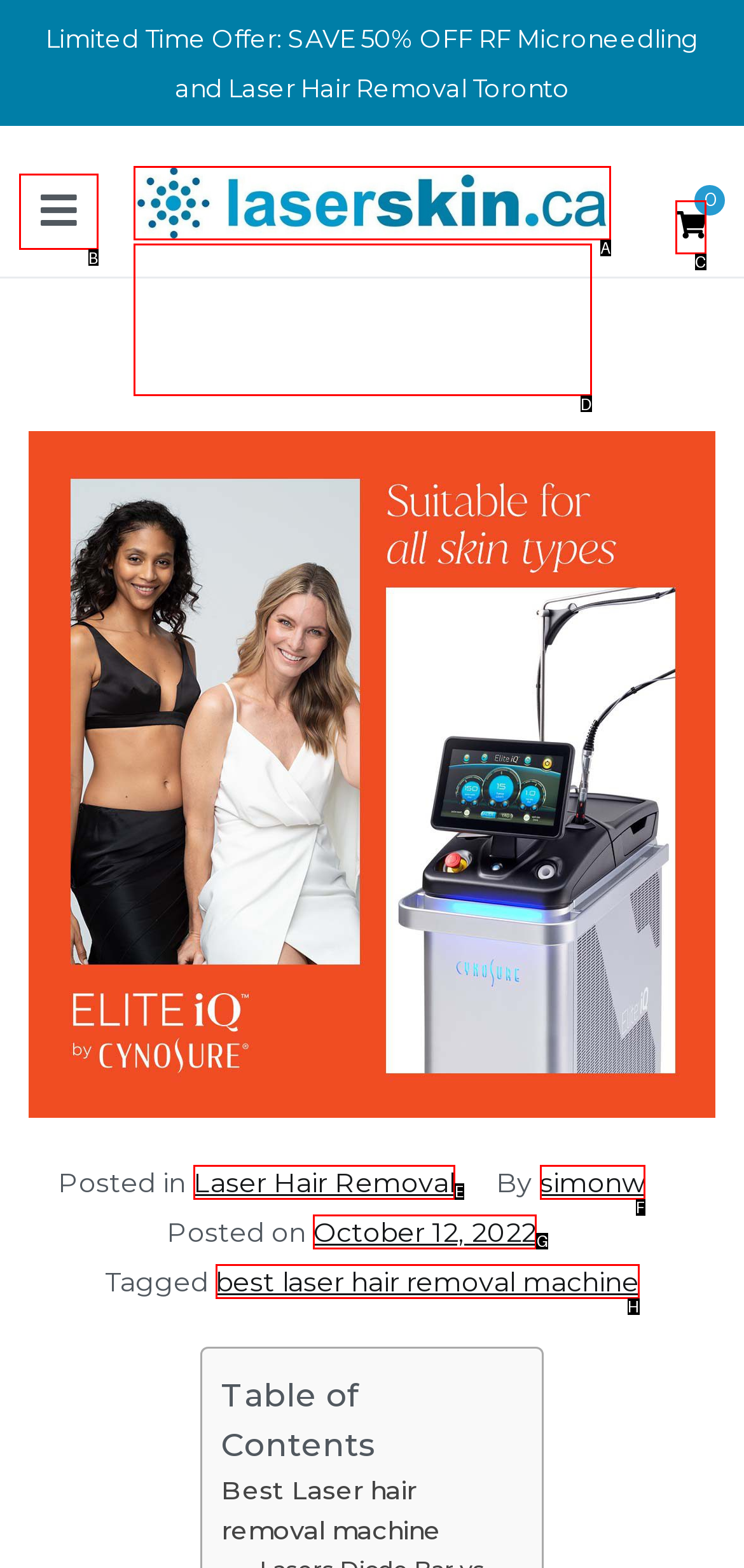Select the option that matches the description: Laser Hair Removal. Answer with the letter of the correct option directly.

E